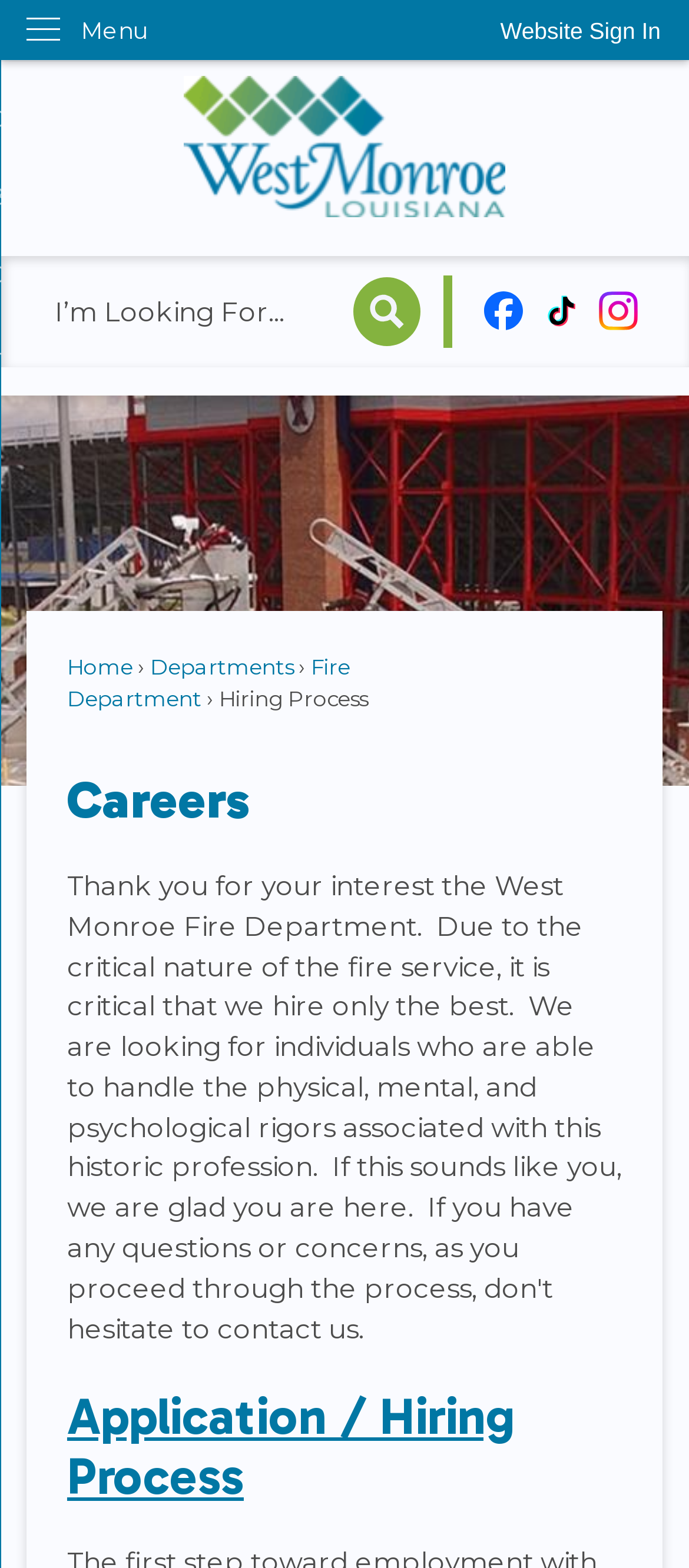Please provide a short answer using a single word or phrase for the question:
What is the purpose of the 'Search' region?

Site search